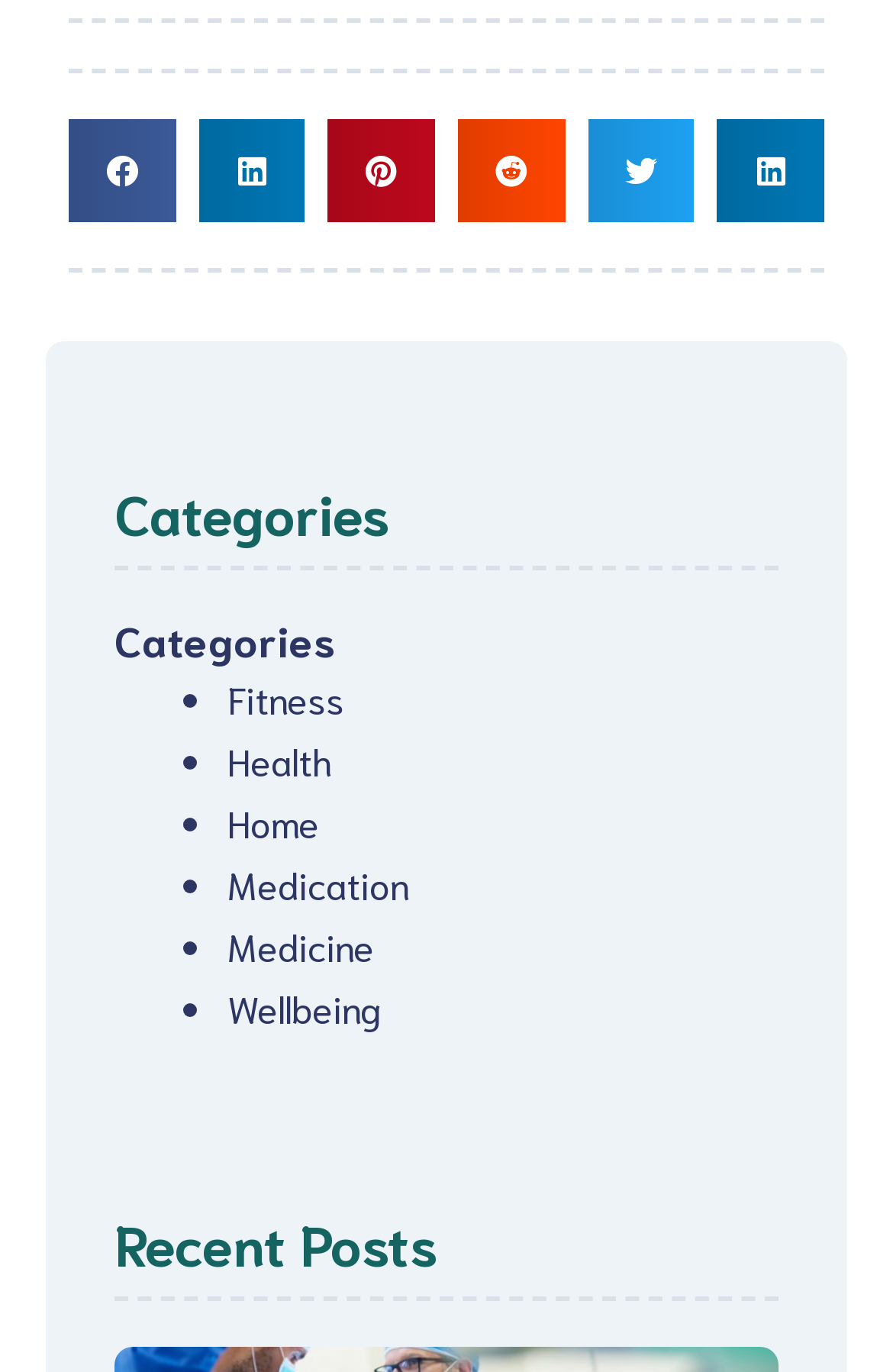Please predict the bounding box coordinates of the element's region where a click is necessary to complete the following instruction: "Share on facebook". The coordinates should be represented by four float numbers between 0 and 1, i.e., [left, top, right, bottom].

[0.077, 0.087, 0.197, 0.162]